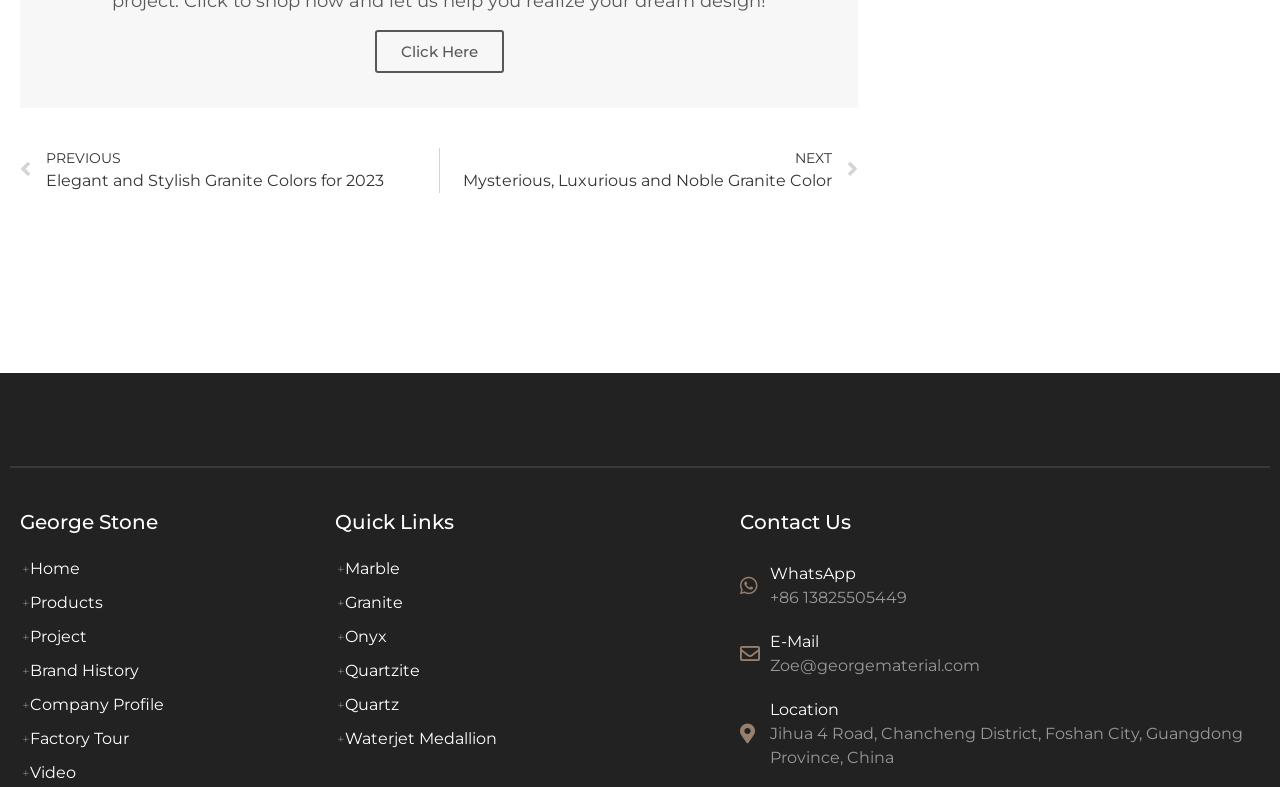Please identify the bounding box coordinates of the region to click in order to complete the given instruction: "Contact us through WhatsApp". The coordinates should be four float numbers between 0 and 1, i.e., [left, top, right, bottom].

[0.578, 0.714, 0.992, 0.775]